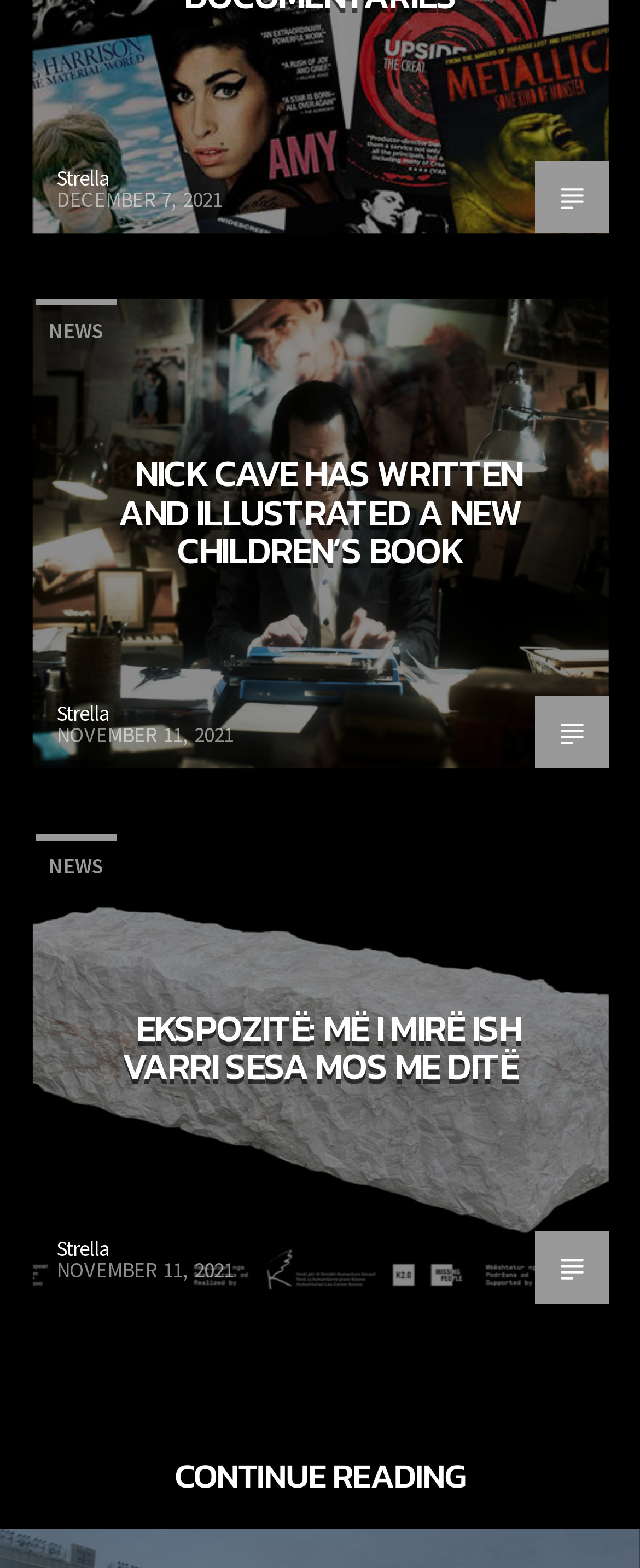From the image, can you give a detailed response to the question below:
What is the date of the first news article?

I found the date by looking at the StaticText element with the text 'DECEMBER 7, 2021' which is a child of the LayoutTable element with the link 'Strella'.